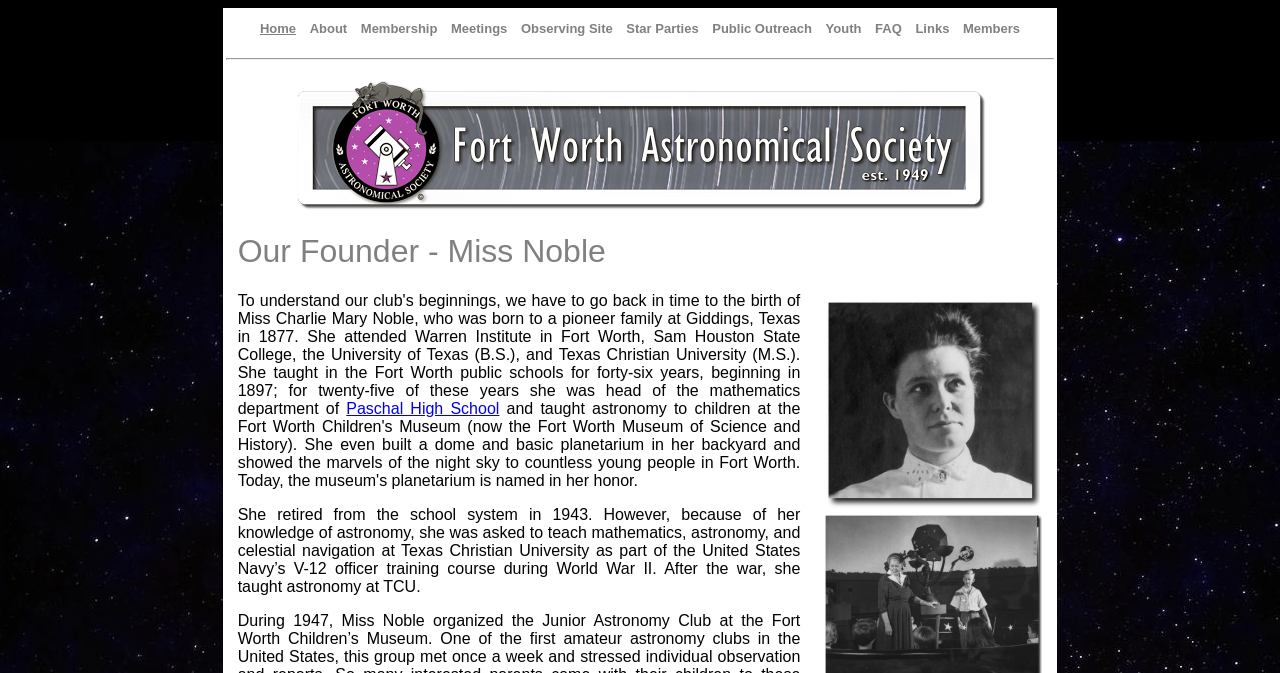What is the name of the founder?
Please provide a detailed and comprehensive answer to the question.

Based on the webpage, I found a section titled 'Our Founder - Miss Noble', which suggests that Miss Noble is the founder of the Fort Worth Astronomical Society.